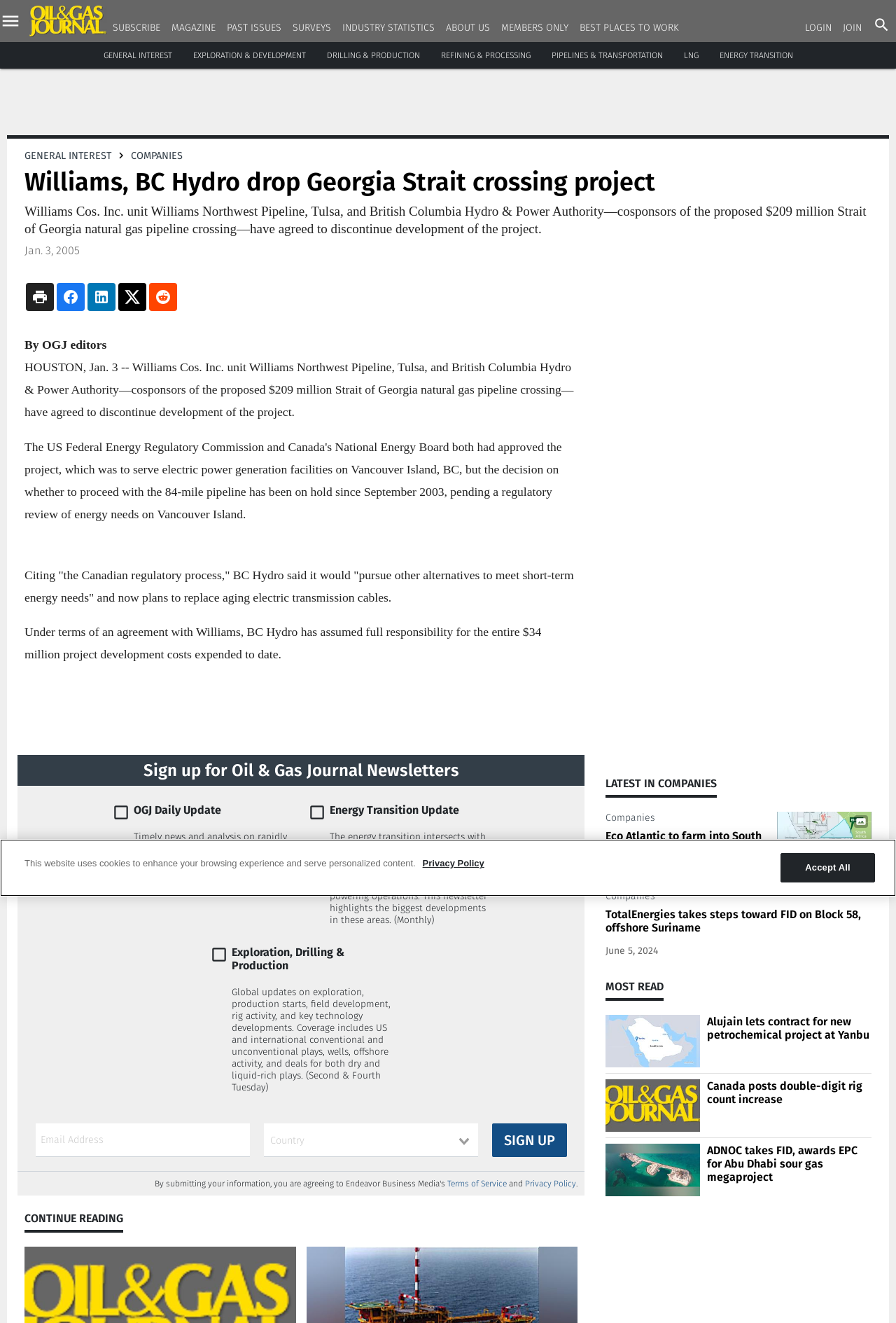Please determine the heading text of this webpage.

Williams, BC Hydro drop Georgia Strait crossing project